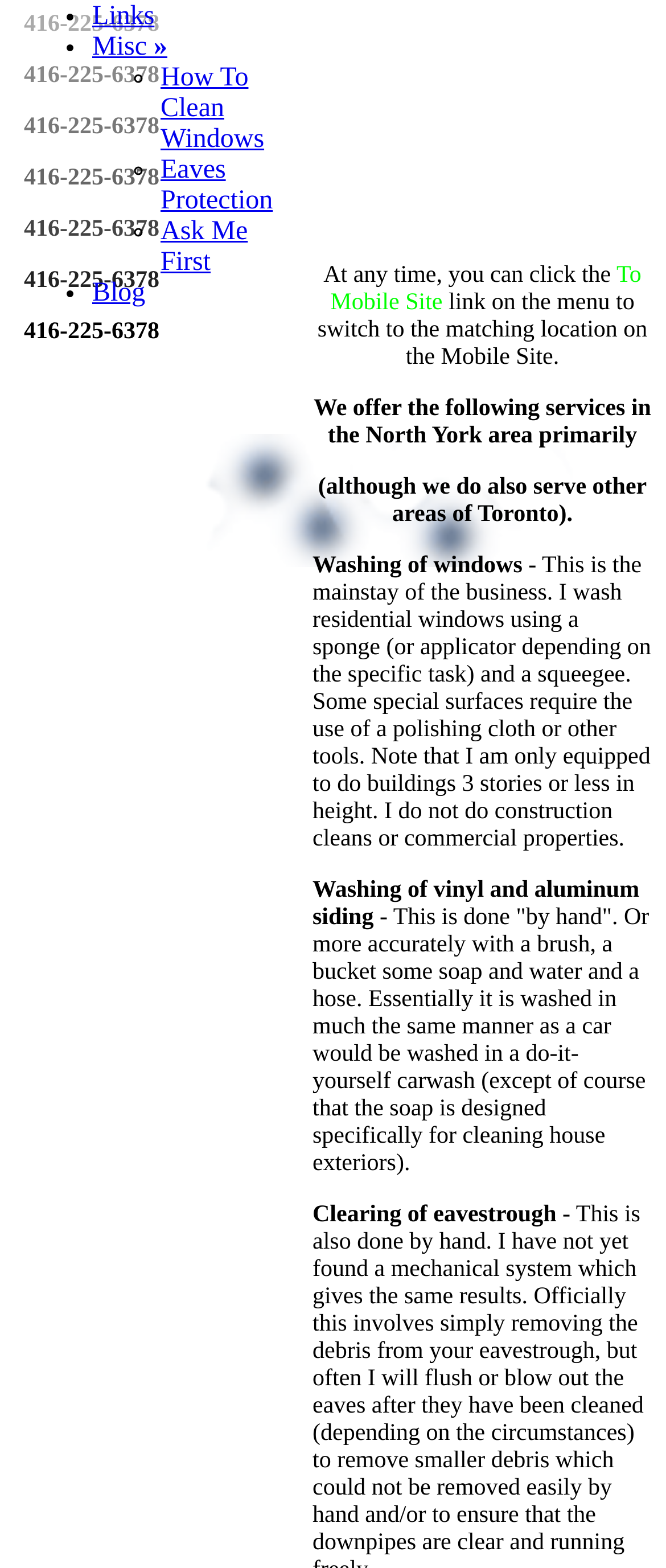Locate and provide the bounding box coordinates for the HTML element that matches this description: "Ask Me First".

[0.241, 0.138, 0.372, 0.176]